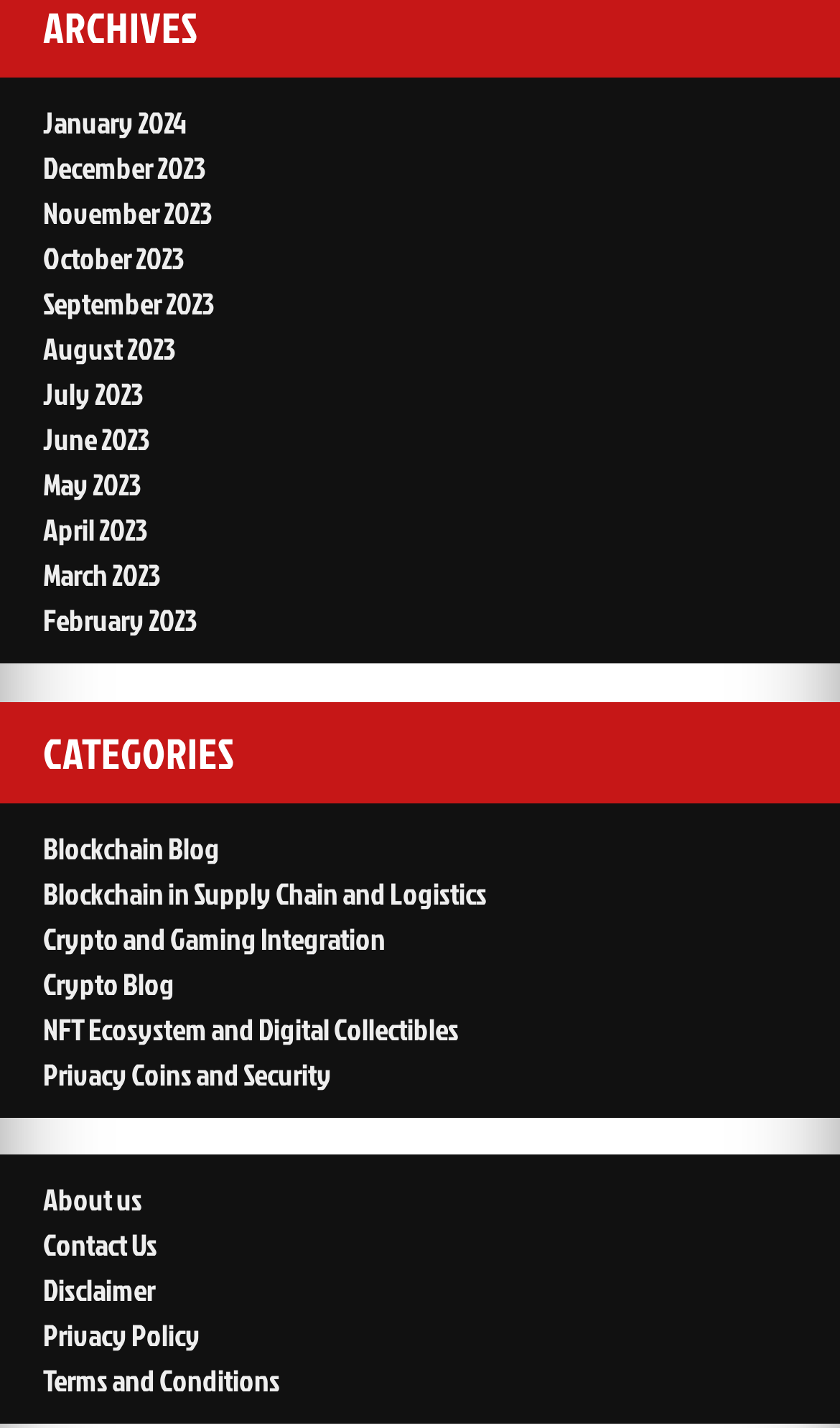Provide your answer in one word or a succinct phrase for the question: 
What is the earliest month listed?

January 2024